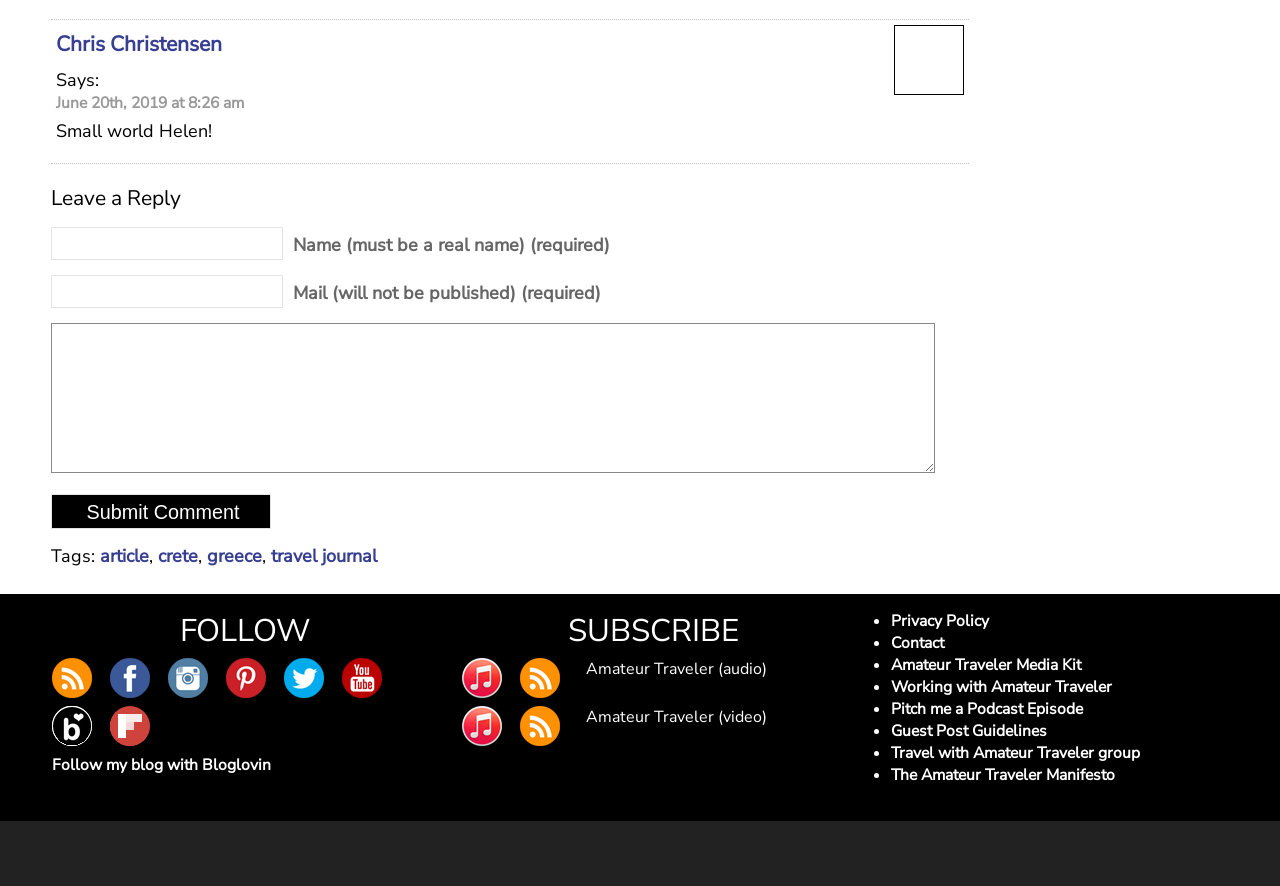Highlight the bounding box coordinates of the element that should be clicked to carry out the following instruction: "Submit a comment". The coordinates must be given as four float numbers ranging from 0 to 1, i.e., [left, top, right, bottom].

[0.04, 0.558, 0.212, 0.597]